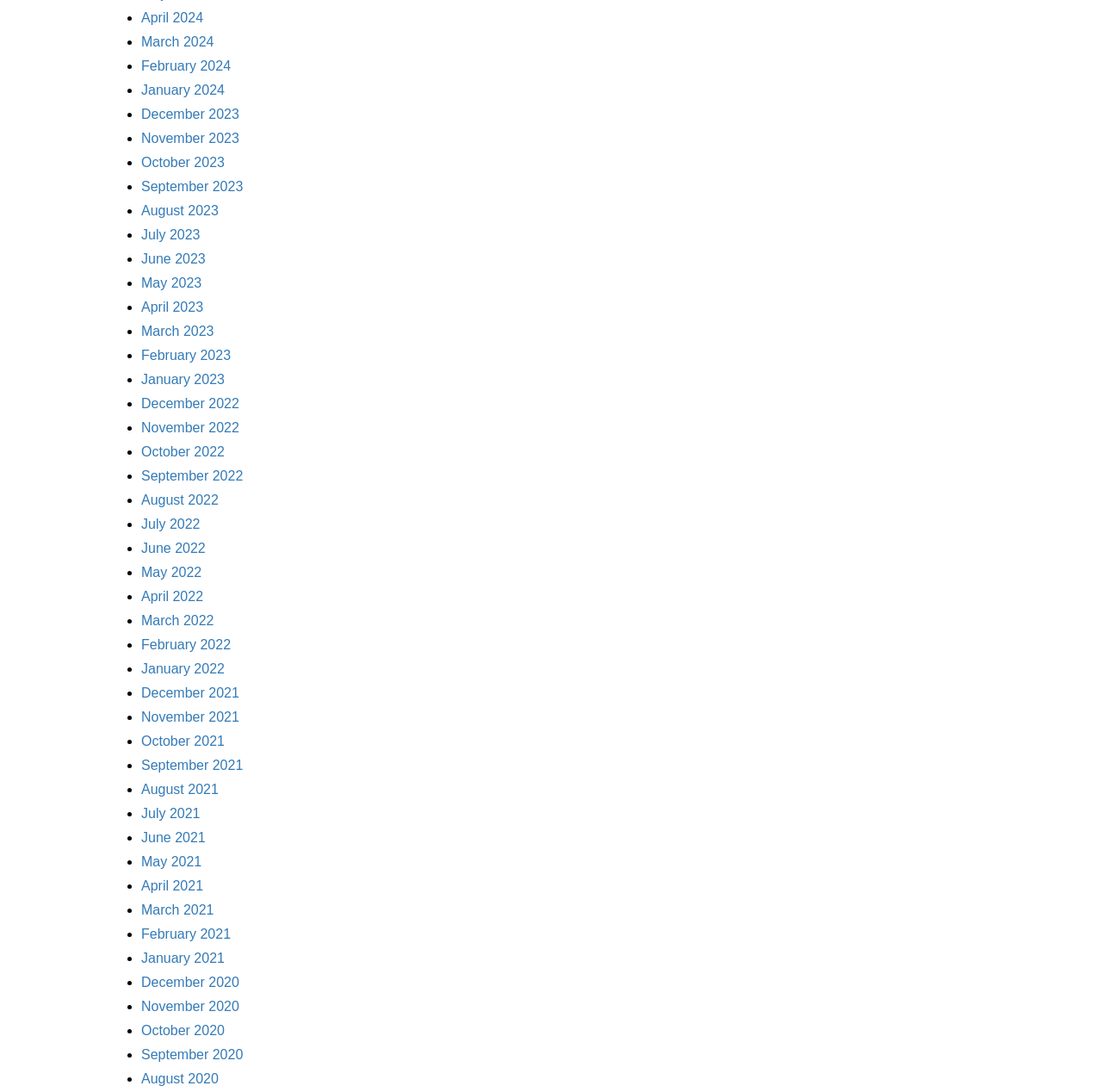What is the latest month listed?
Refer to the screenshot and answer in one word or phrase.

April 2024